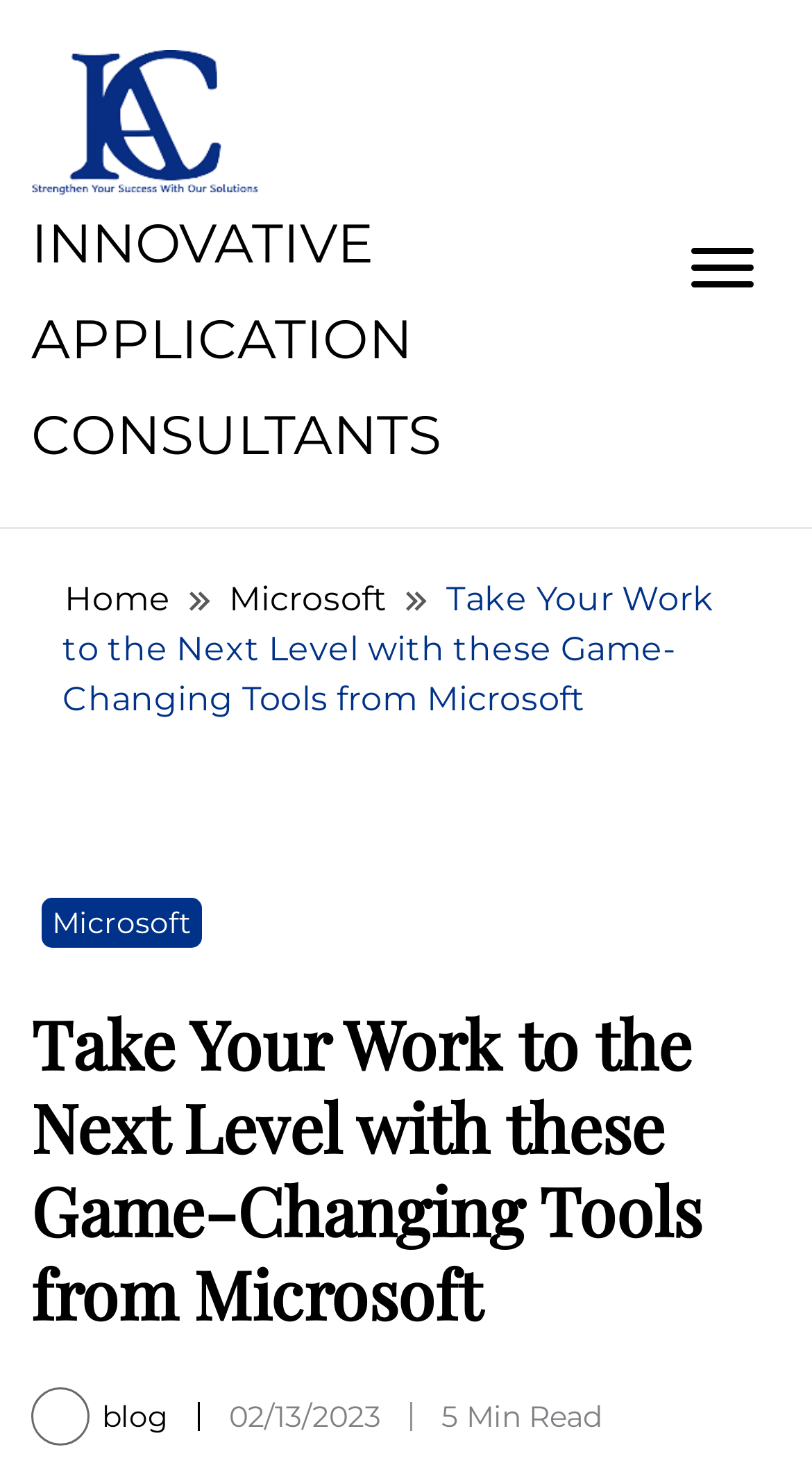Use a single word or phrase to answer the question:
How many links are there in the breadcrumb?

3